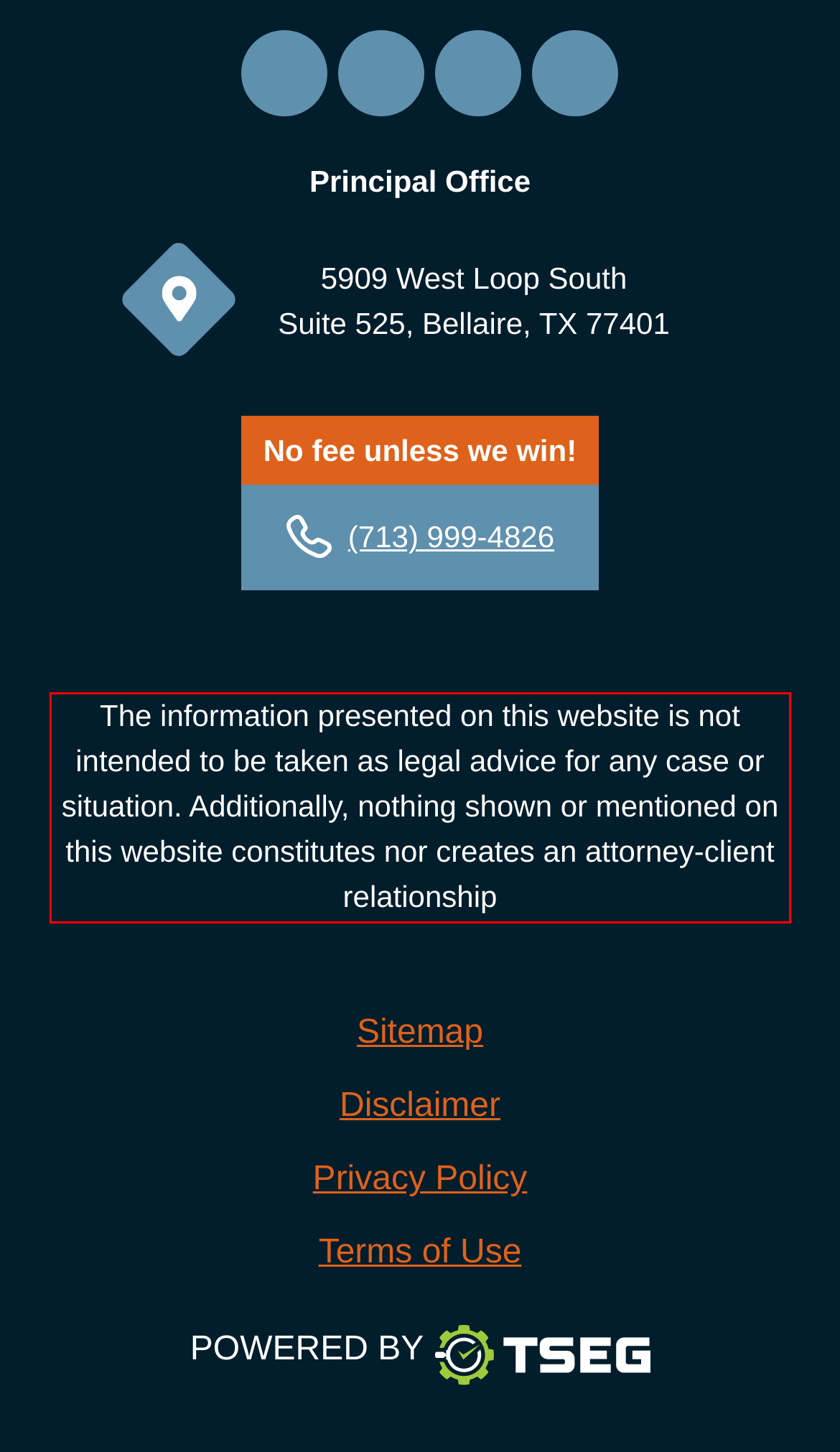Given the screenshot of the webpage, identify the red bounding box, and recognize the text content inside that red bounding box.

The information presented on this website is not intended to be taken as legal advice for any case or situation. Additionally, nothing shown or mentioned on this website constitutes nor creates an attorney-client relationship